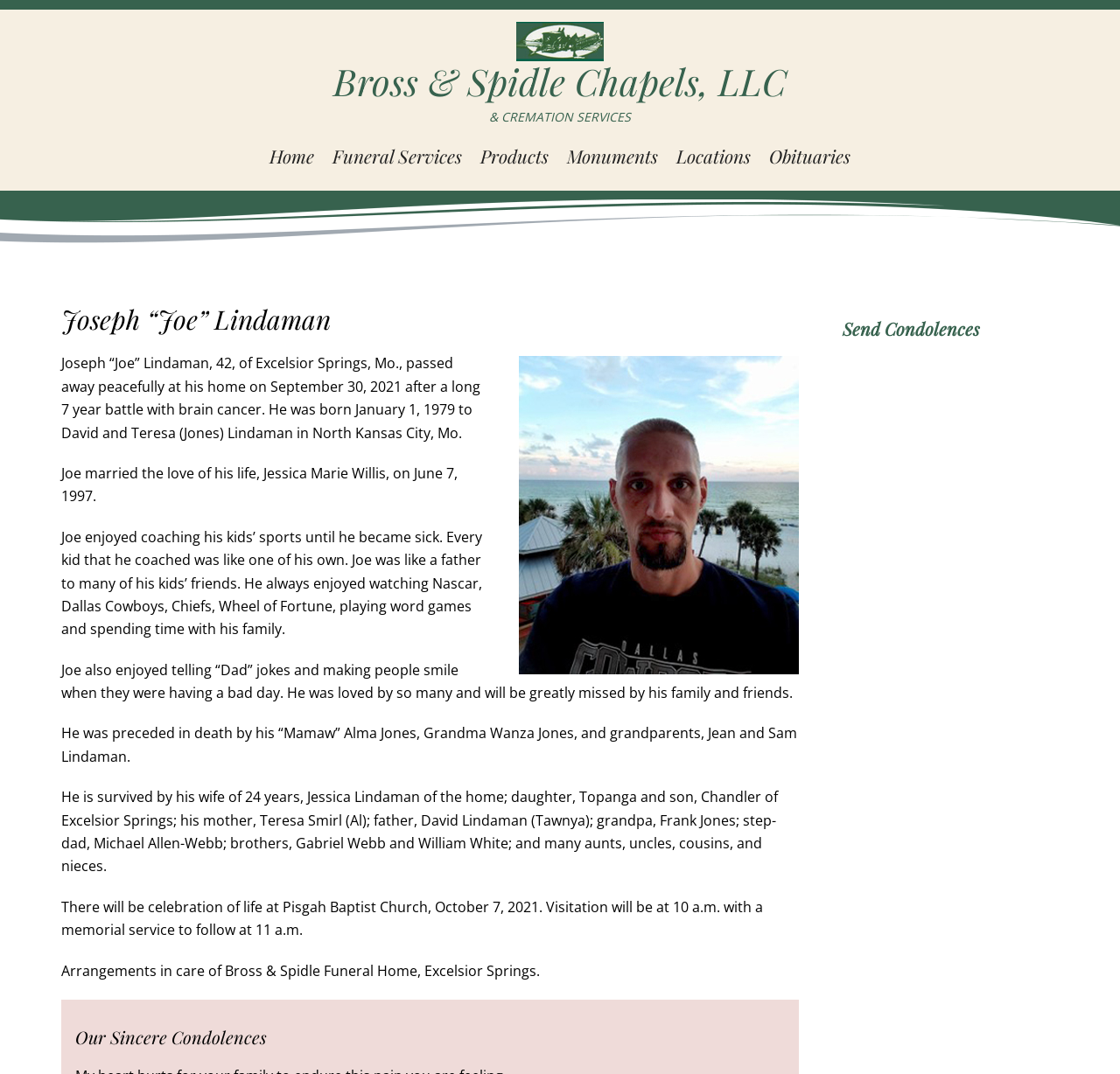How old was Joseph when he passed away?
Please provide a single word or phrase answer based on the image.

42